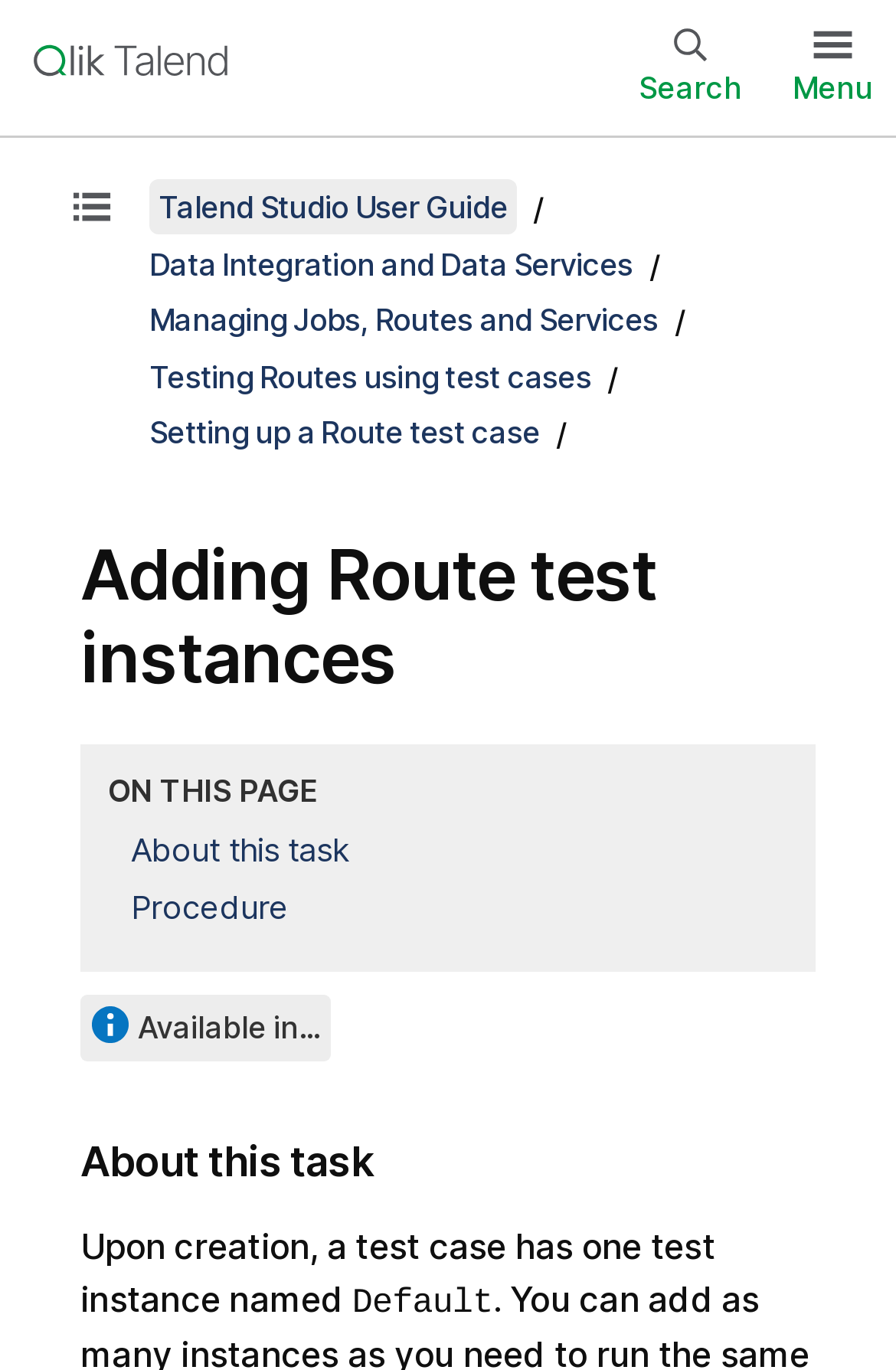Answer the question with a single word or phrase: 
What is the 'Breadcrumb' navigation used for?

To navigate between pages